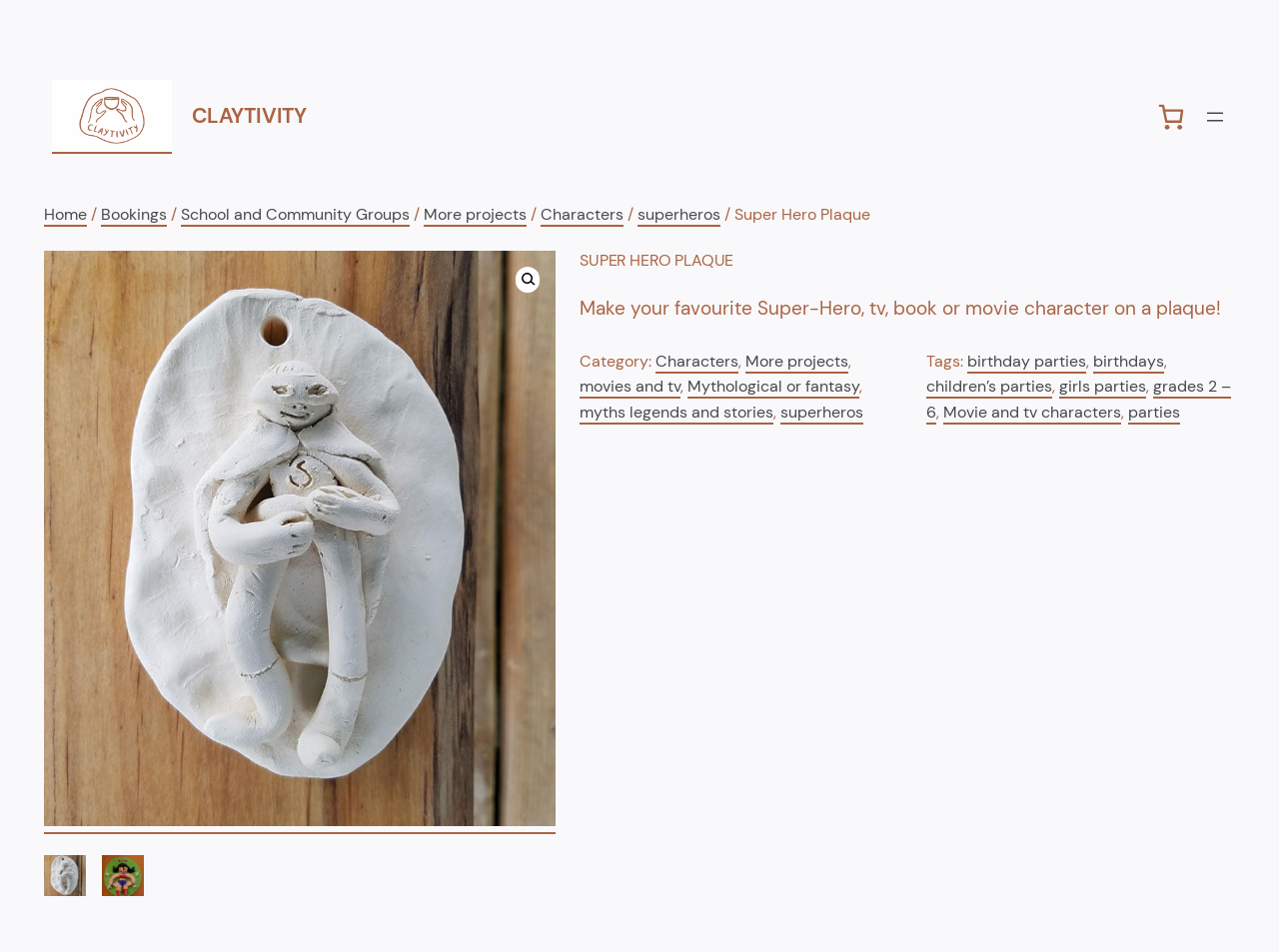What is the total price in the cart?
Answer the question in as much detail as possible.

I found the button with the text '0 items in cart, total price of $0.00' which indicates that the total price in the cart is $0.00.